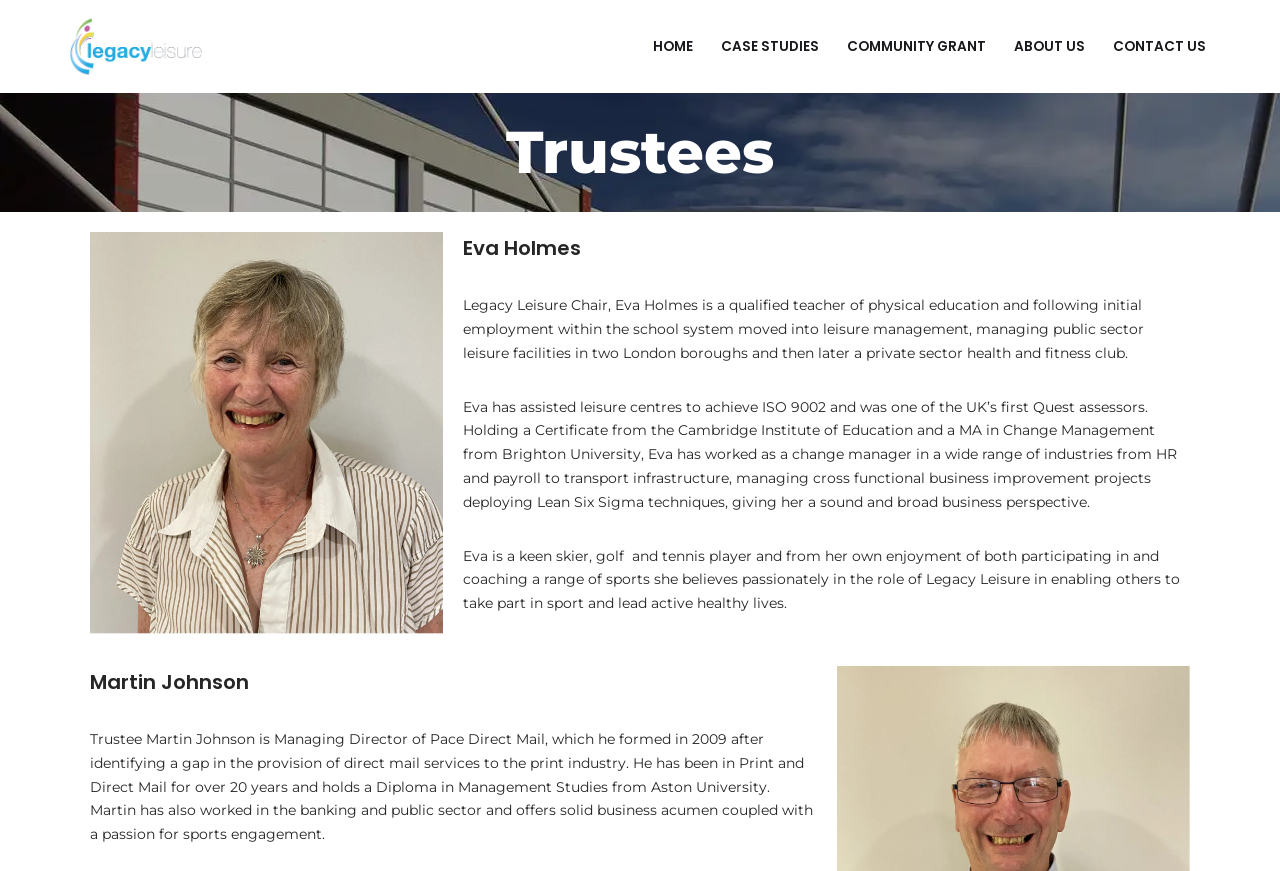What is Eva Holmes' profession?
Using the information from the image, give a concise answer in one word or a short phrase.

Teacher of physical education